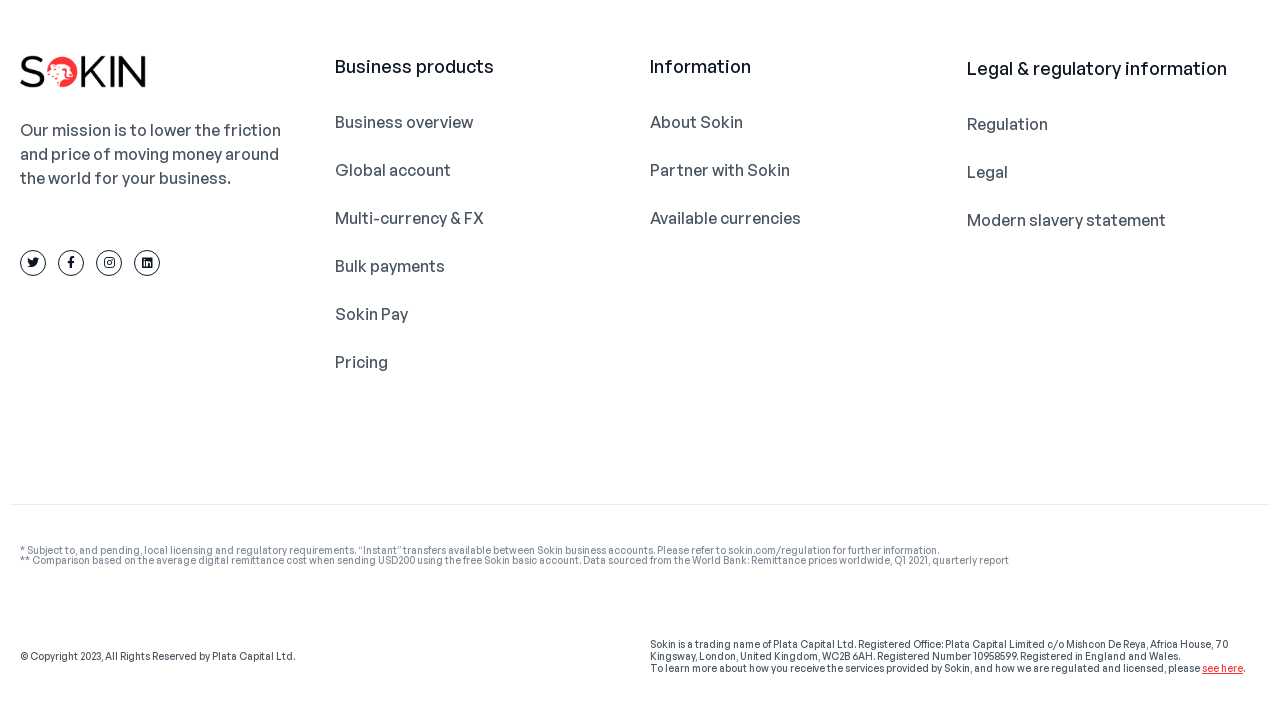What is the purpose of the 'see here' link?
Based on the screenshot, provide your answer in one word or phrase.

To learn about services and regulation